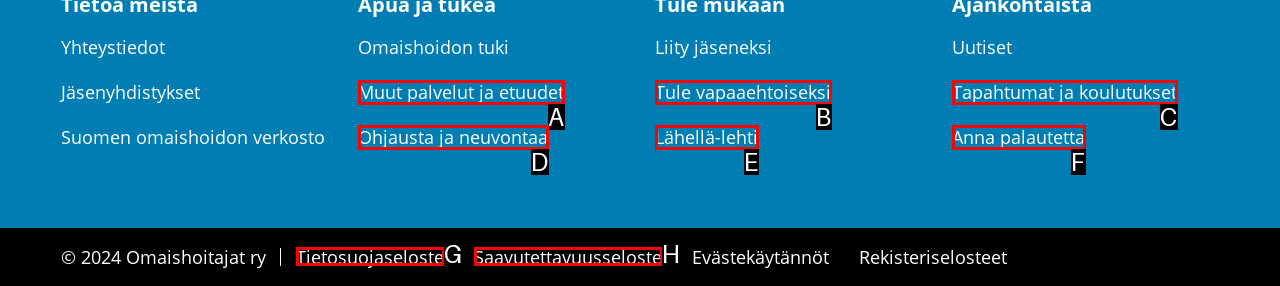For the task: Learn about membership benefits, identify the HTML element to click.
Provide the letter corresponding to the right choice from the given options.

A